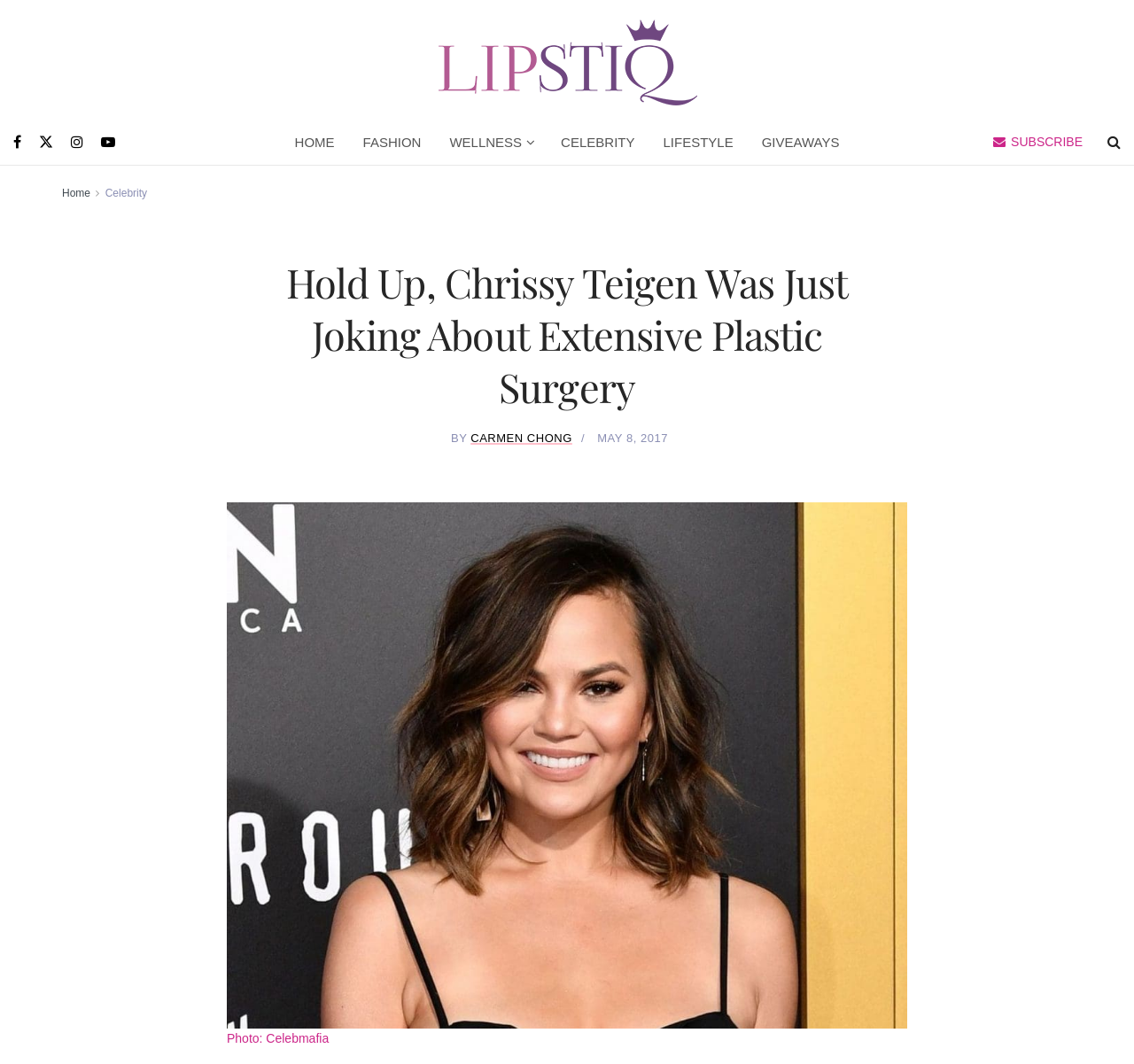Please respond in a single word or phrase: 
What is the topic of the article?

Plastic Surgery